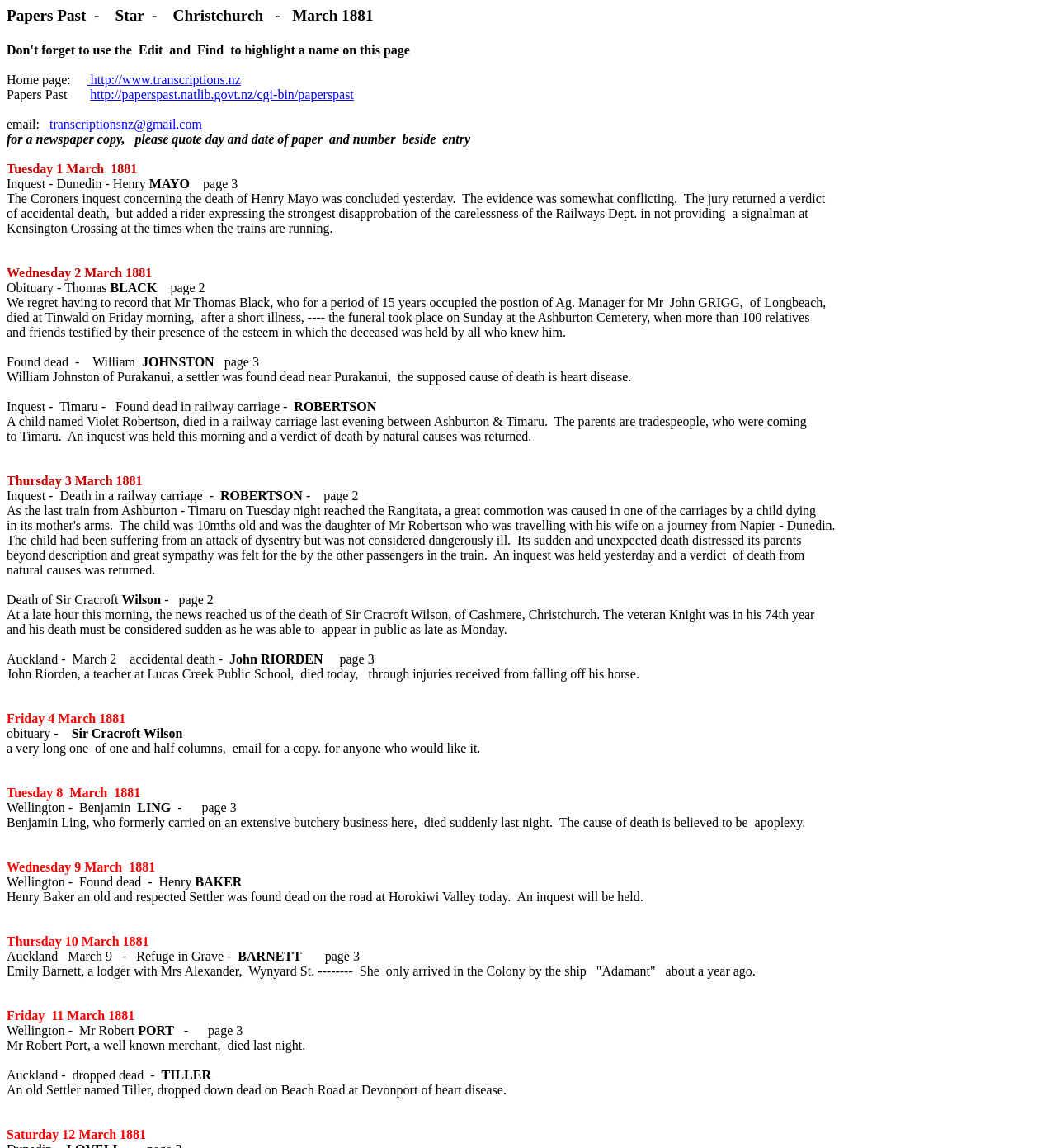What is the date of the inquest concerning Henry Mayo's death?
Please craft a detailed and exhaustive response to the question.

The date of the inquest can be found in the static text element that reads 'Tuesday 1 March 1881', which is located above the text describing the inquest.